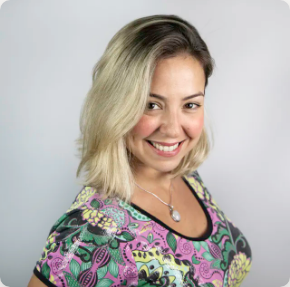What is the tone of the backdrop? Observe the screenshot and provide a one-word or short phrase answer.

Soft, neutral